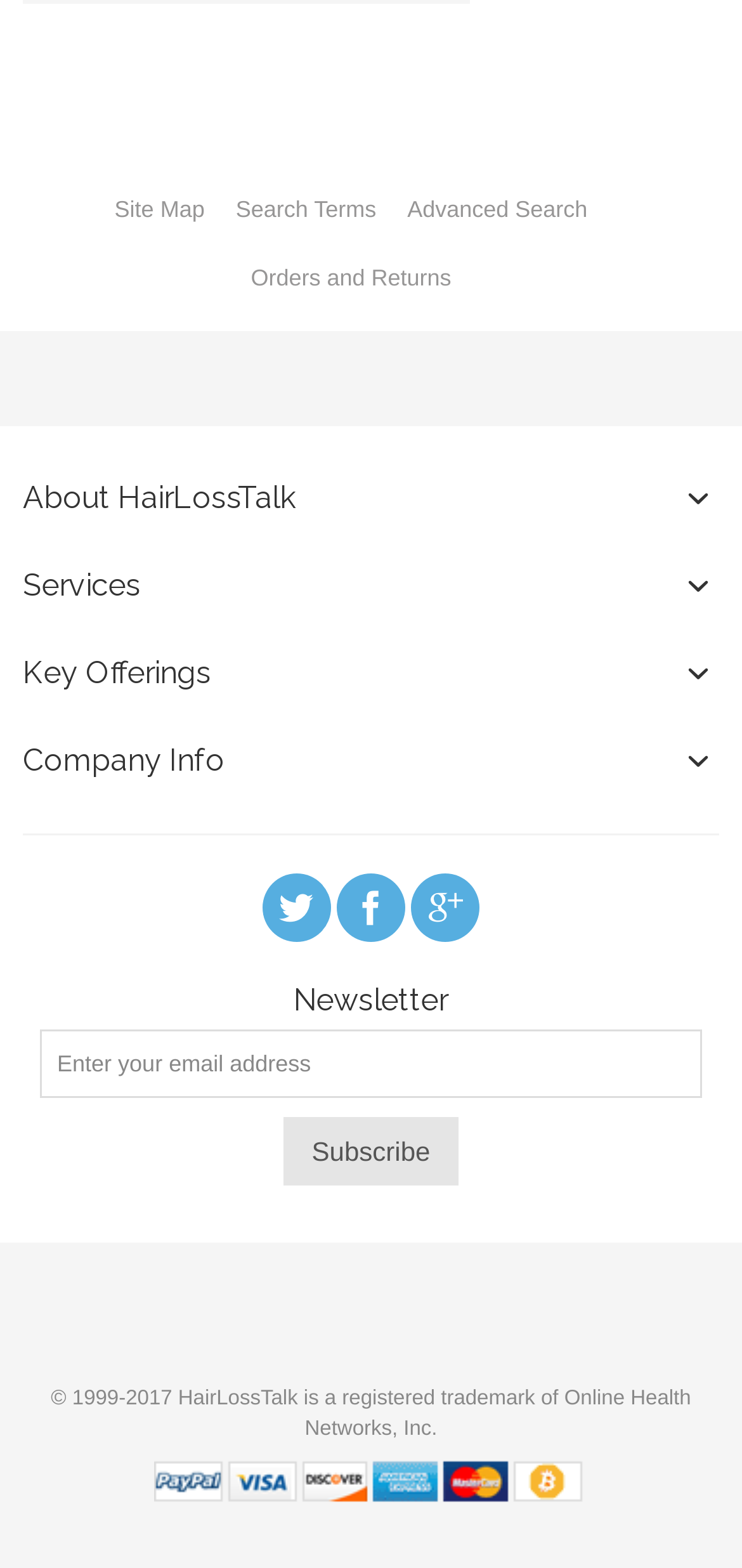What type of payment methods are accepted?
Please look at the screenshot and answer using one word or phrase.

Multiple payment methods